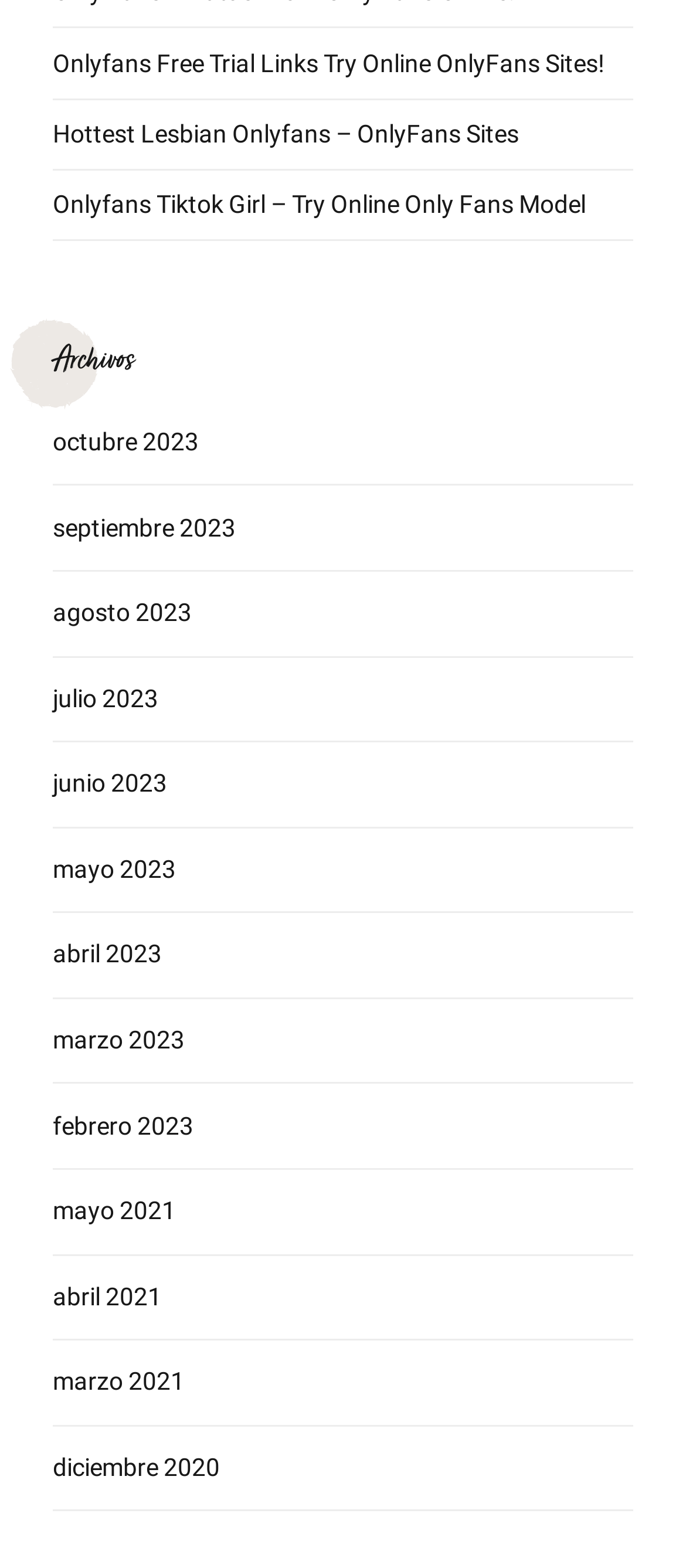Can you specify the bounding box coordinates of the area that needs to be clicked to fulfill the following instruction: "Go to octubre 2023"?

[0.077, 0.268, 0.29, 0.296]